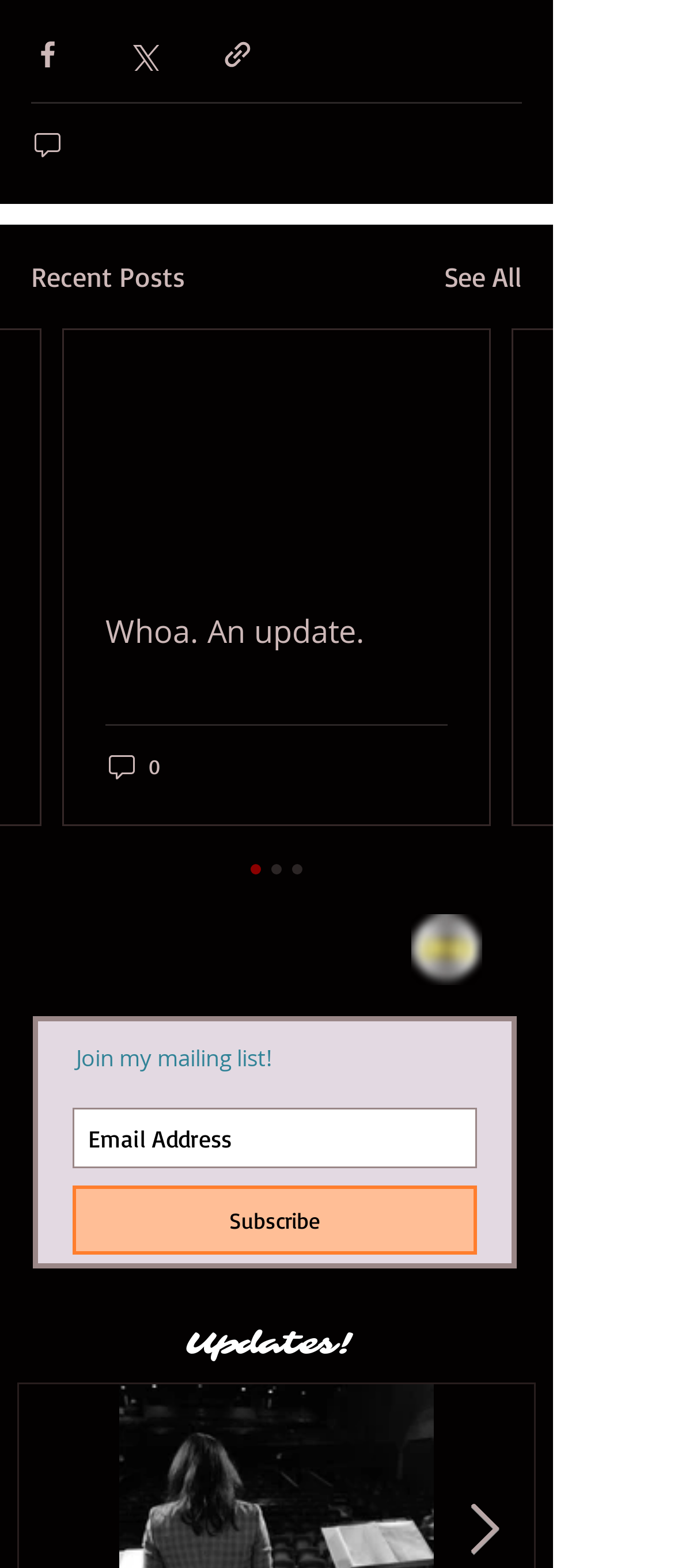Locate the UI element described as follows: "parent_node: Whoa. An update.". Return the bounding box coordinates as four float numbers between 0 and 1 in the order [left, top, right, bottom].

[0.095, 0.21, 0.726, 0.363]